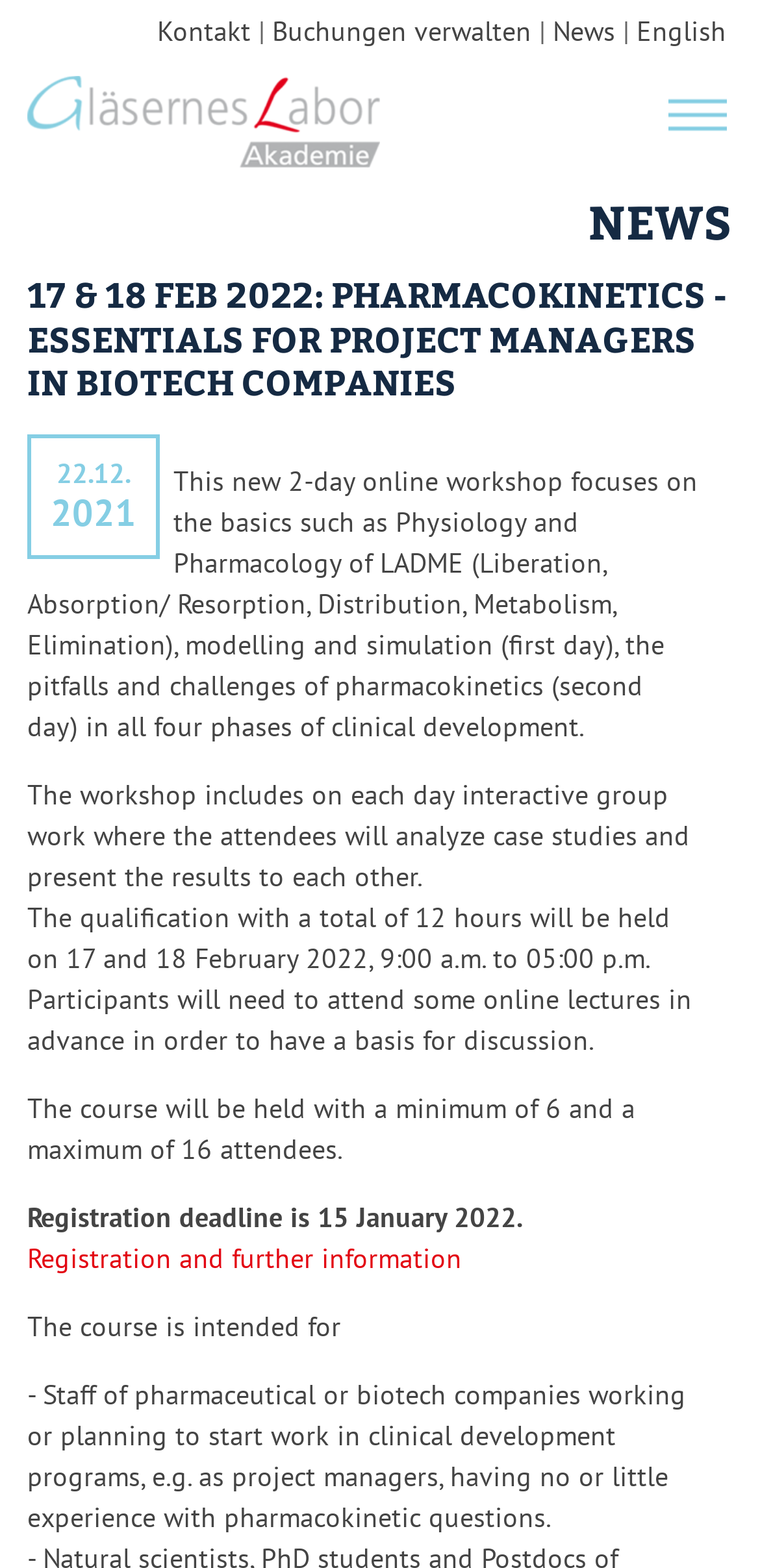Answer the question below using just one word or a short phrase: 
What is the maximum number of attendees?

16